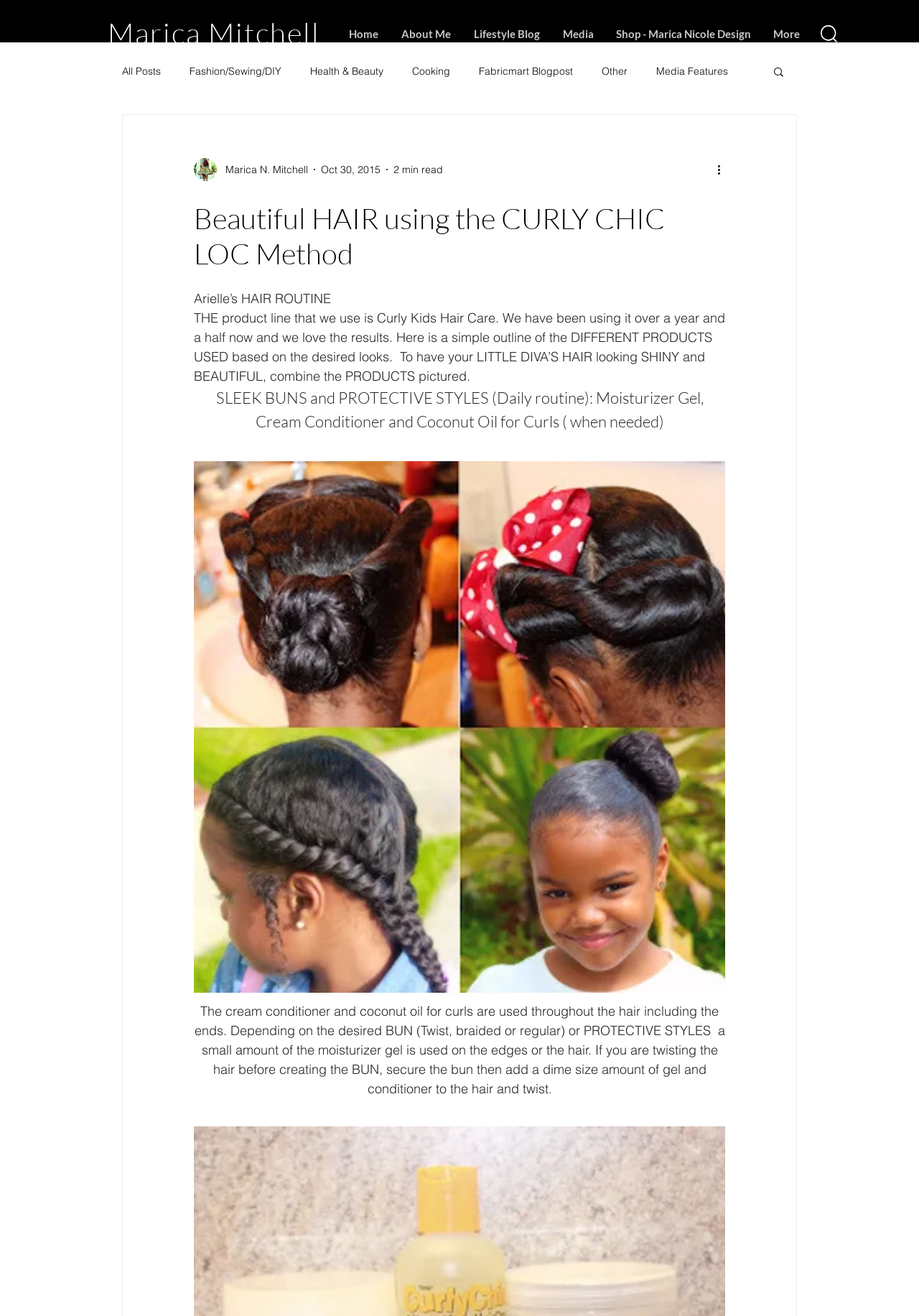Can you pinpoint the bounding box coordinates for the clickable element required for this instruction: "Click on the 'Curly Kids Hair Care' link"? The coordinates should be four float numbers between 0 and 1, i.e., [left, top, right, bottom].

[0.41, 0.235, 0.539, 0.248]